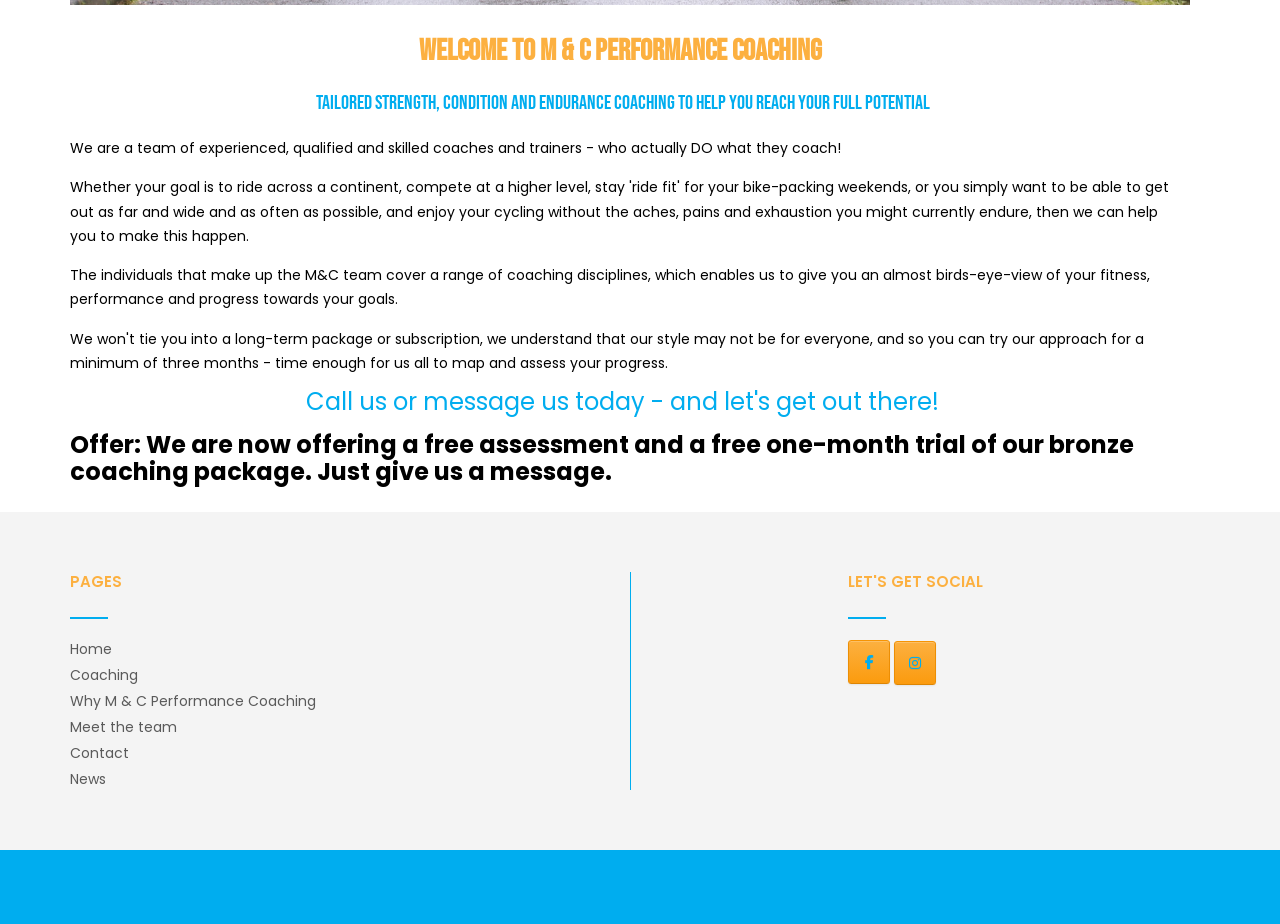Please locate the UI element described by "Coaching" and provide its bounding box coordinates.

[0.055, 0.719, 0.108, 0.741]